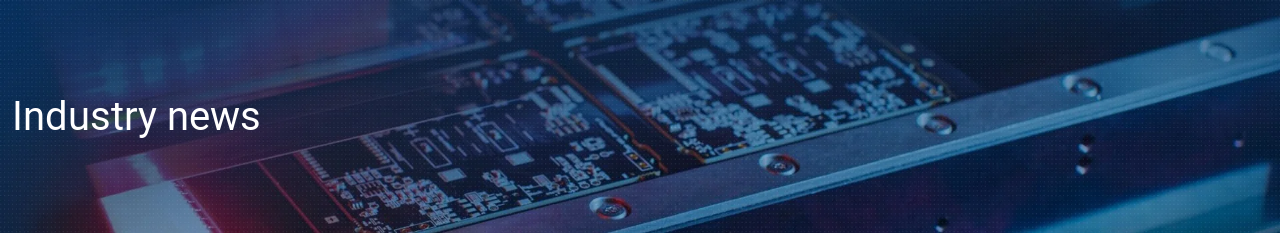Detail every visible element in the image extensively.

The image features a sleek and modern representation of printed circuit boards (PCBs) displayed in a professional setting. The background is infused with a gradient that adds a futuristic touch, while the prominent text "Industry news" is positioned on the left side, indicating a focus on the latest updates and developments within the PCB manufacturing sector. This visual encapsulates the dynamic and evolving nature of the industry, aimed at informing and engaging both professionals and enthusiasts in the field.